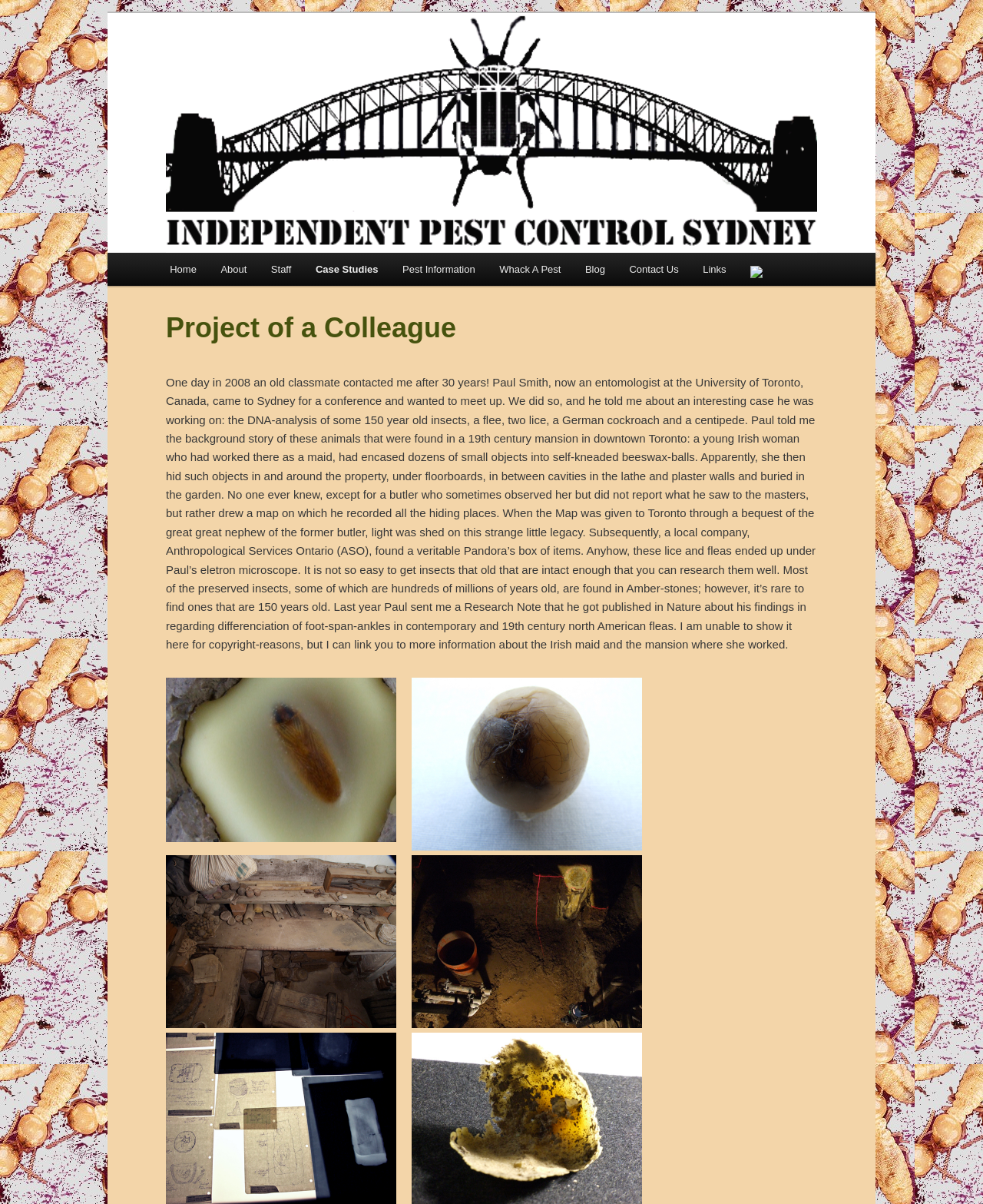What is the material used by the Irish woman to encase small objects?
Using the information from the image, provide a comprehensive answer to the question.

The Irish woman used self-kneaded beeswax-balls to encase small objects, as mentioned in the long text block on the webpage.